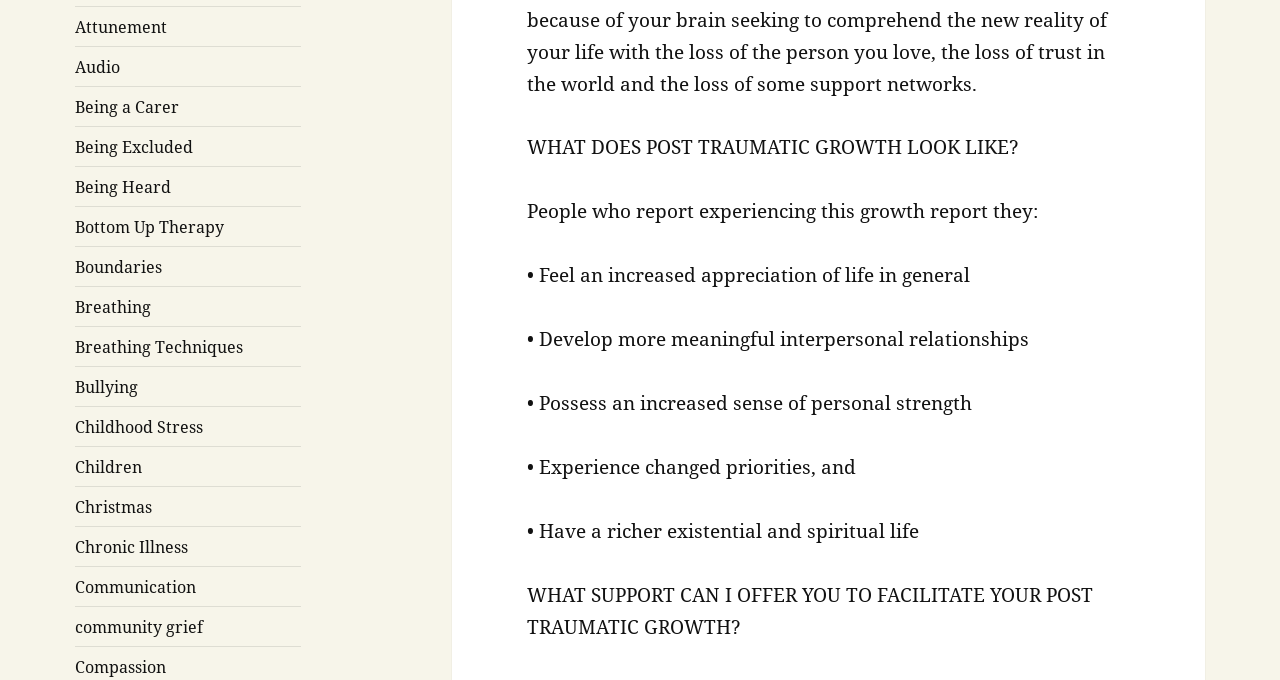Extract the bounding box coordinates of the UI element described: "Being a Carer". Provide the coordinates in the format [left, top, right, bottom] with values ranging from 0 to 1.

[0.059, 0.141, 0.14, 0.173]